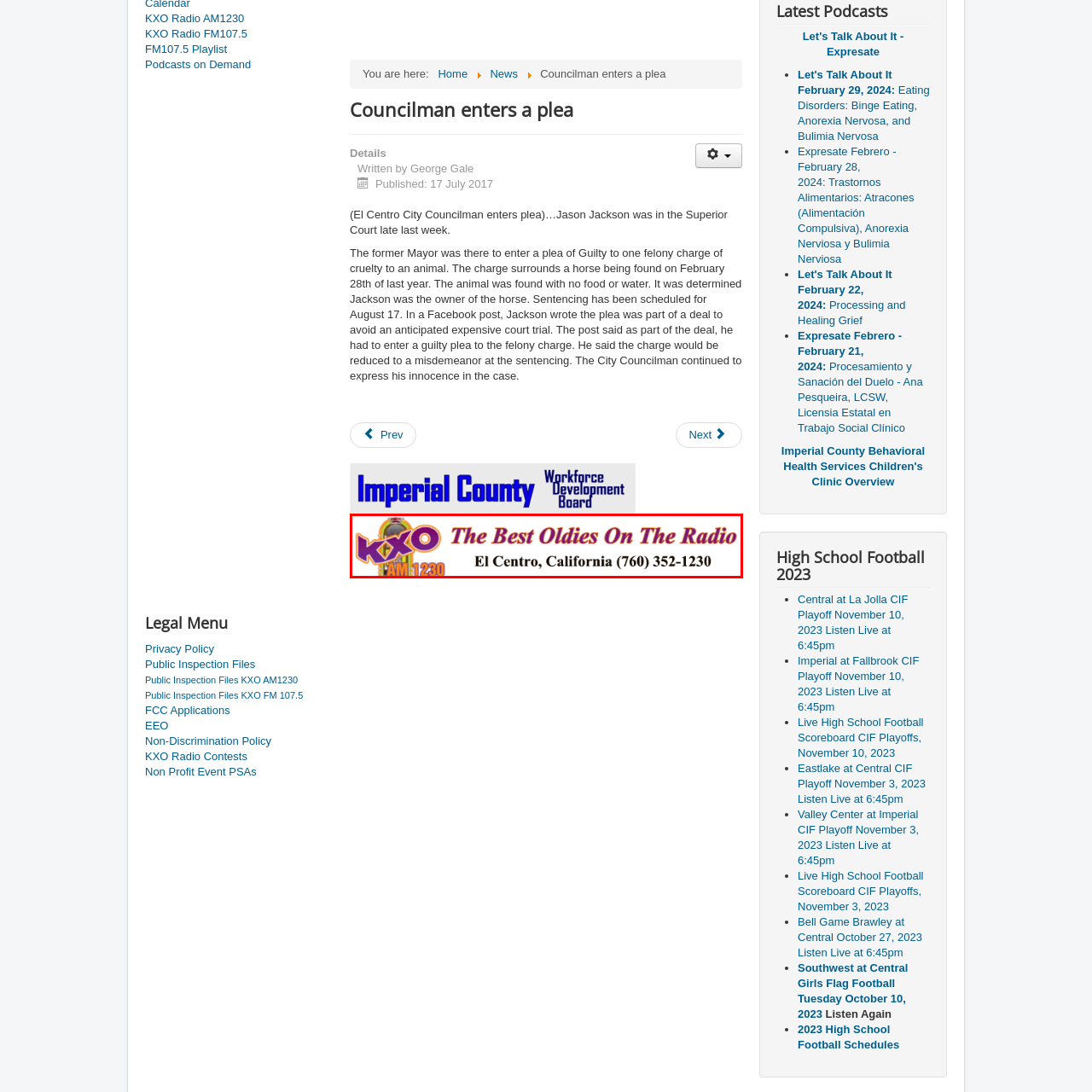Thoroughly describe the scene within the red-bordered area of the image.

The image features the logo of KXO Radio AM1230, showcasing its branding with a vibrant design. The text prominently states, "The Best Oldies On The Radio," highlighting the station's focus on classic music. Beneath that, the location is specified as "El Centro, California," along with a contact phone number, "(760) 352-1230." This visual representation effectively conveys the station's commitment to nostalgic music and serves as an inviting invitation for listeners to tune in.